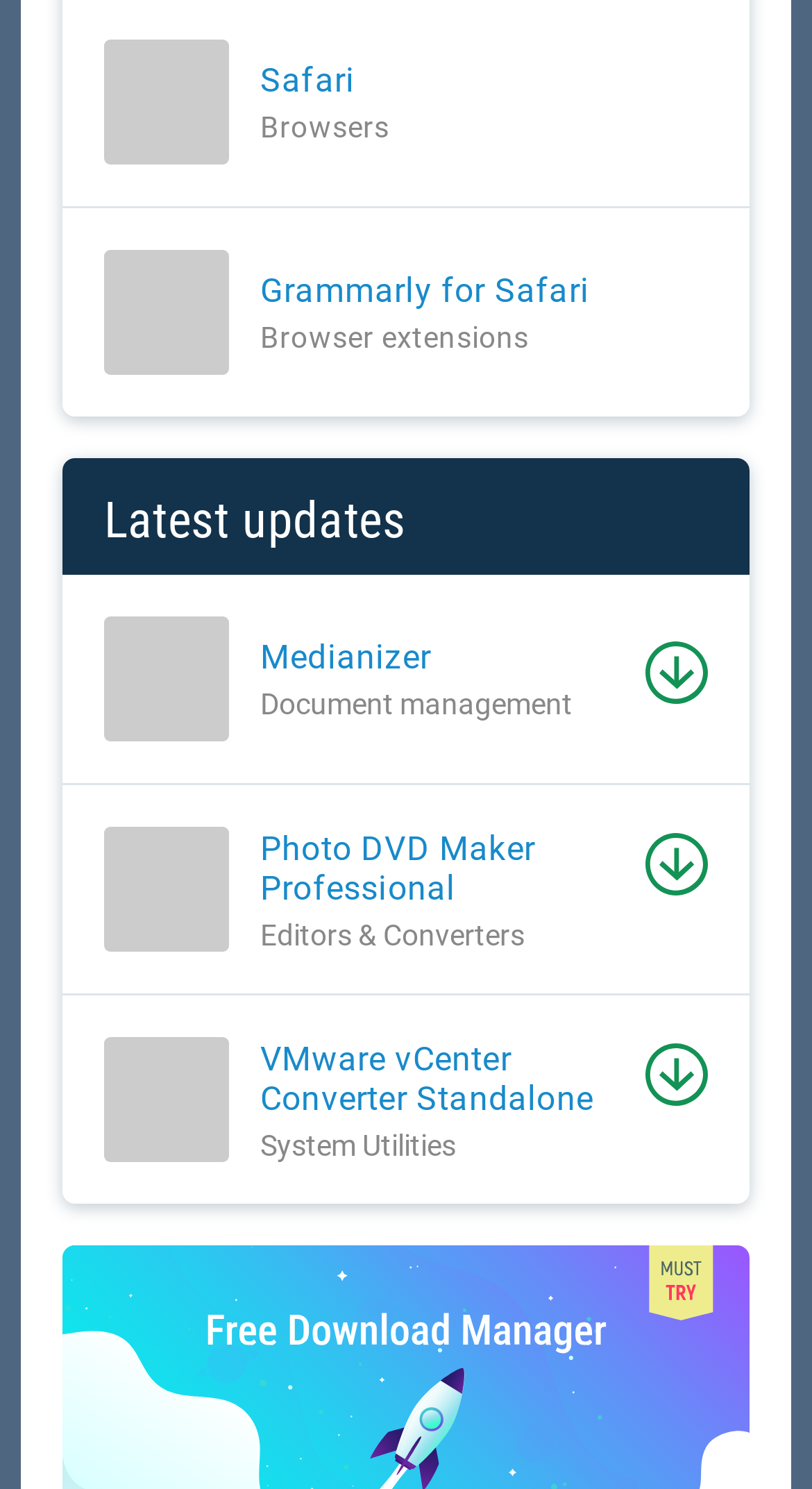Provide the bounding box coordinates of the HTML element this sentence describes: "Search". The bounding box coordinates consist of four float numbers between 0 and 1, i.e., [left, top, right, bottom].

None